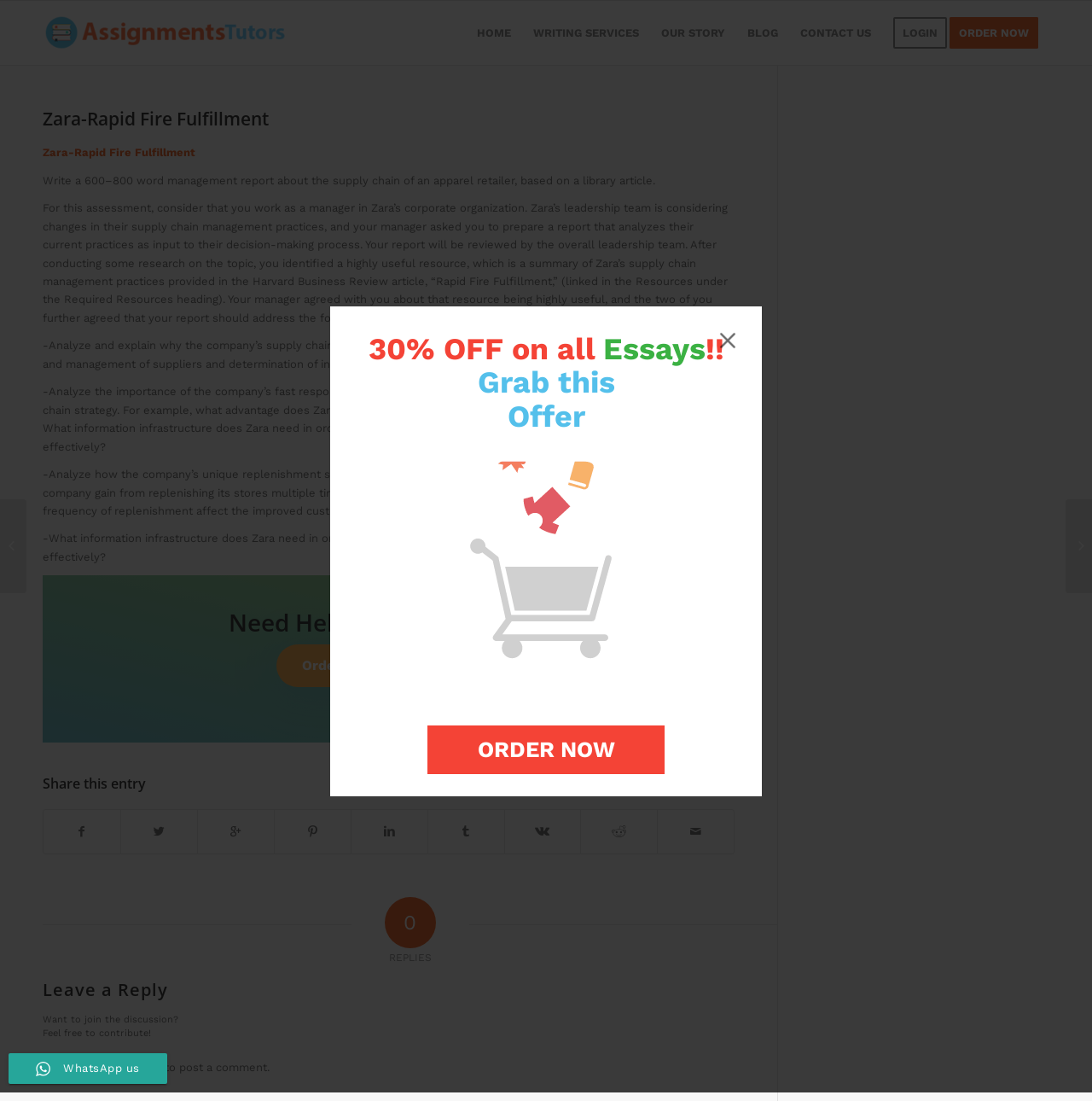Can you find the bounding box coordinates for the element to click on to achieve the instruction: "Go to the News page"?

None